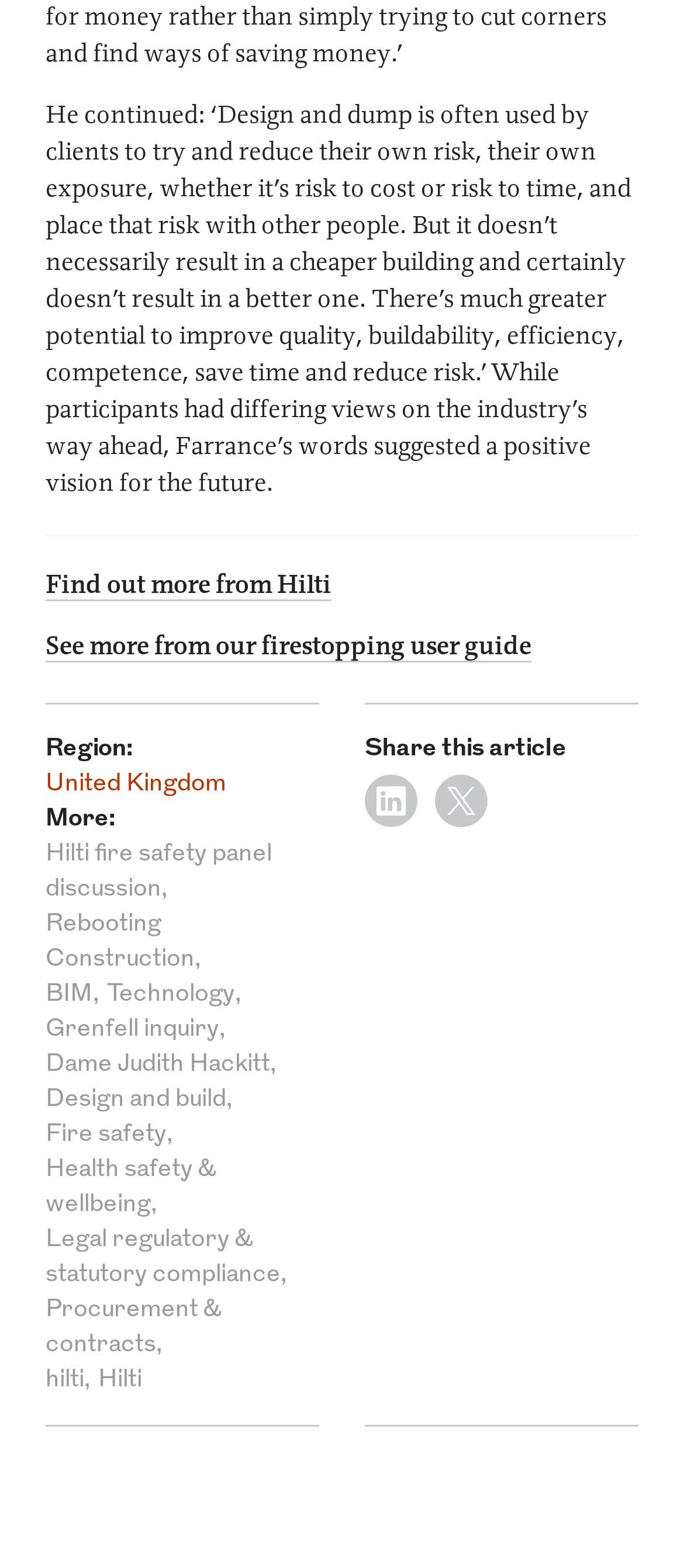Refer to the screenshot and answer the following question in detail:
How many links are there in the description list?

There are 13 links in the description list, which can be counted by iterating through the description list details and finding the links.